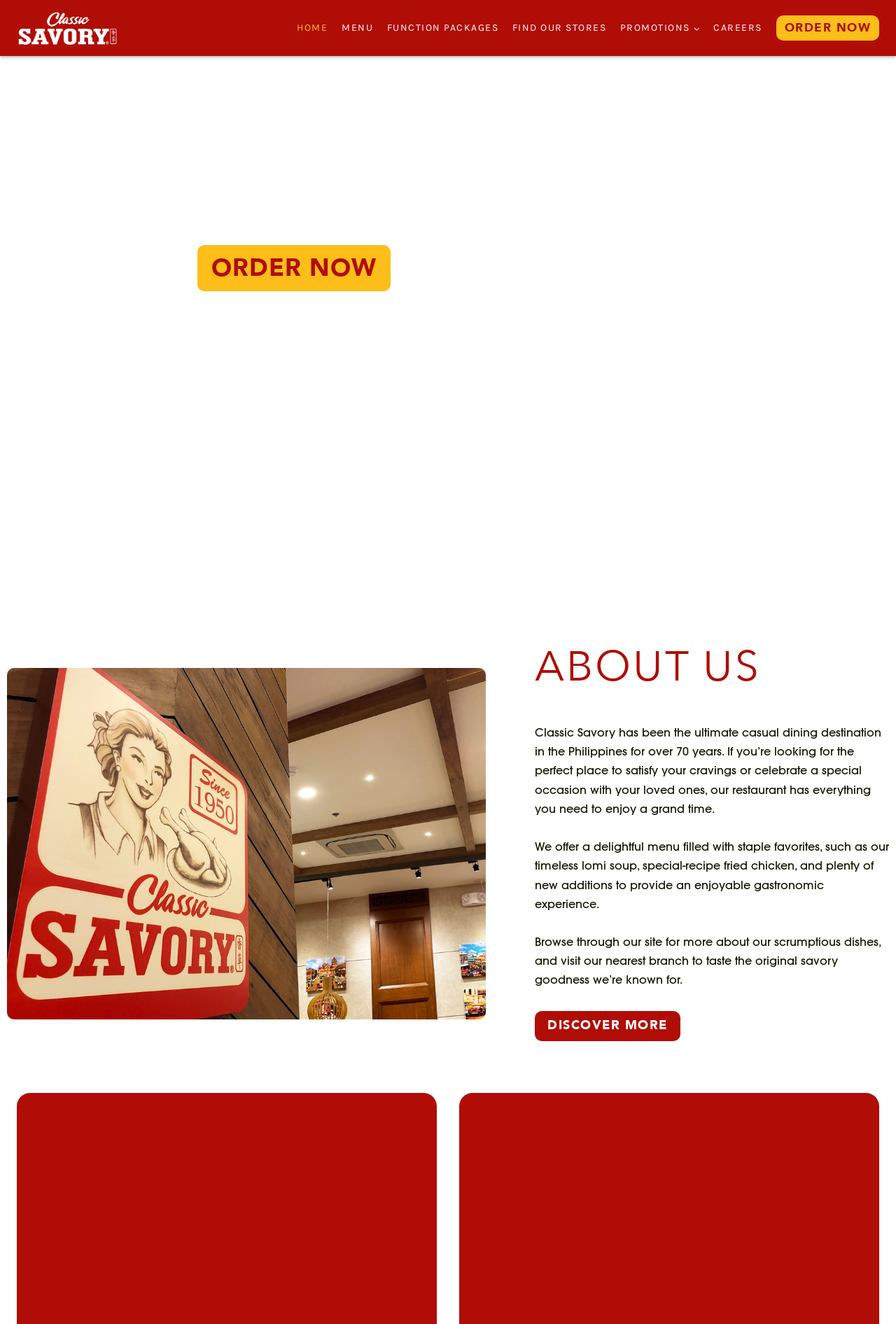Determine the bounding box coordinates of the clickable region to follow the instruction: "View the MENU".

[0.374, 0.01, 0.424, 0.032]